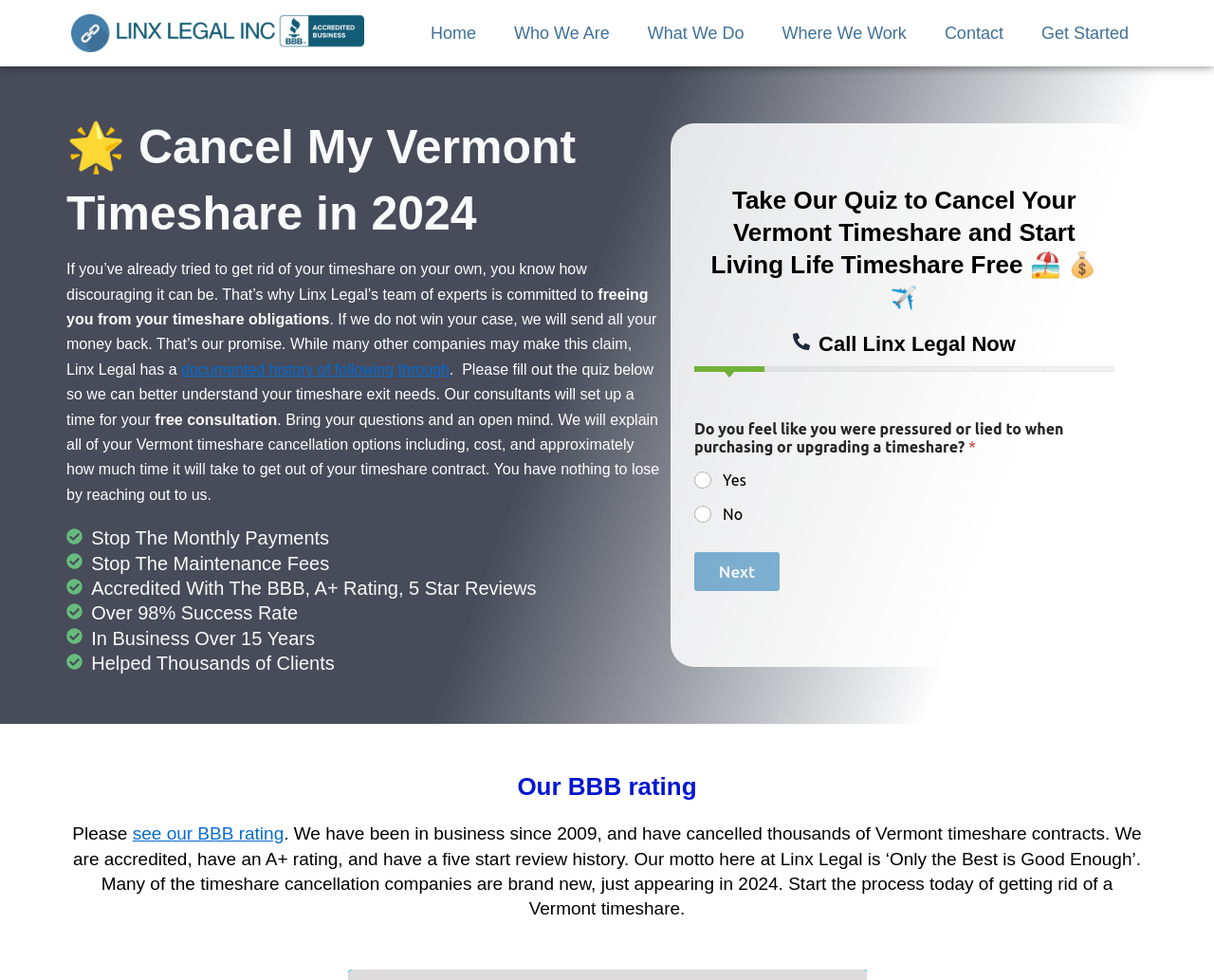How long has Linx Legal been in business?
From the image, respond using a single word or phrase.

Over 15 years